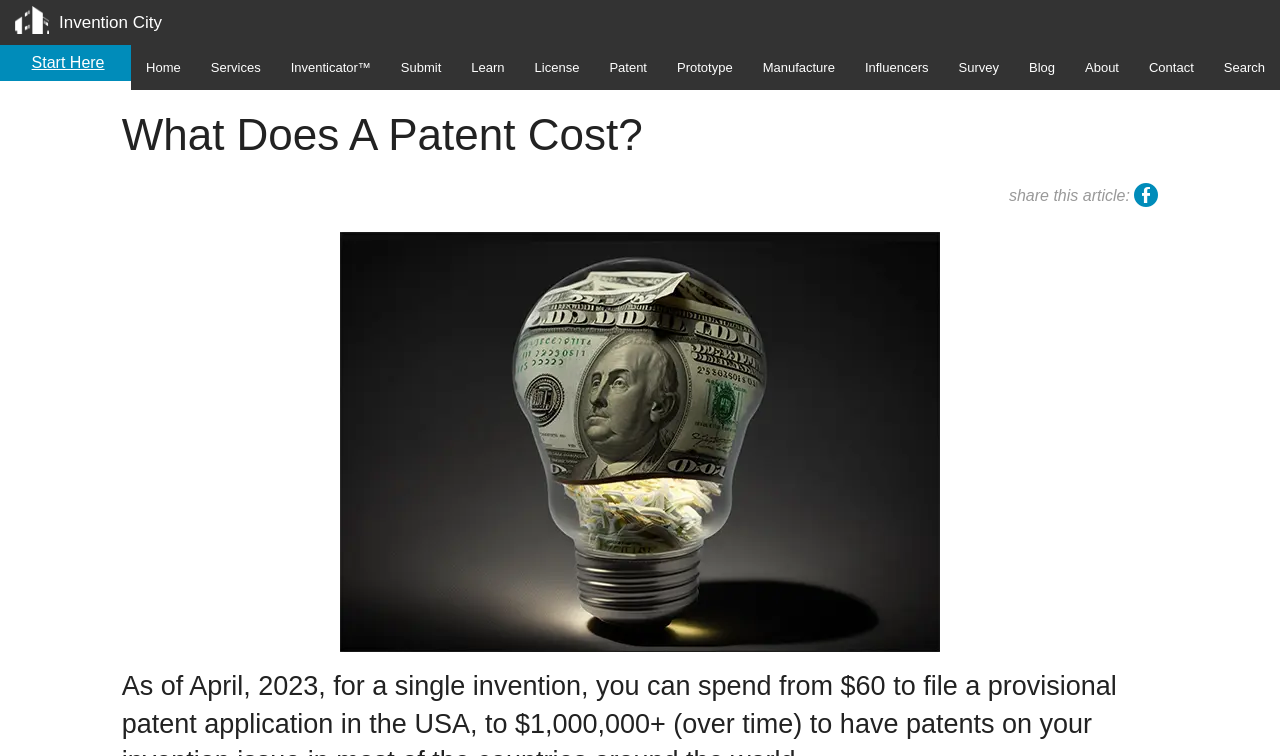Are there social media sharing options?
Answer with a single word or phrase, using the screenshot for reference.

Yes